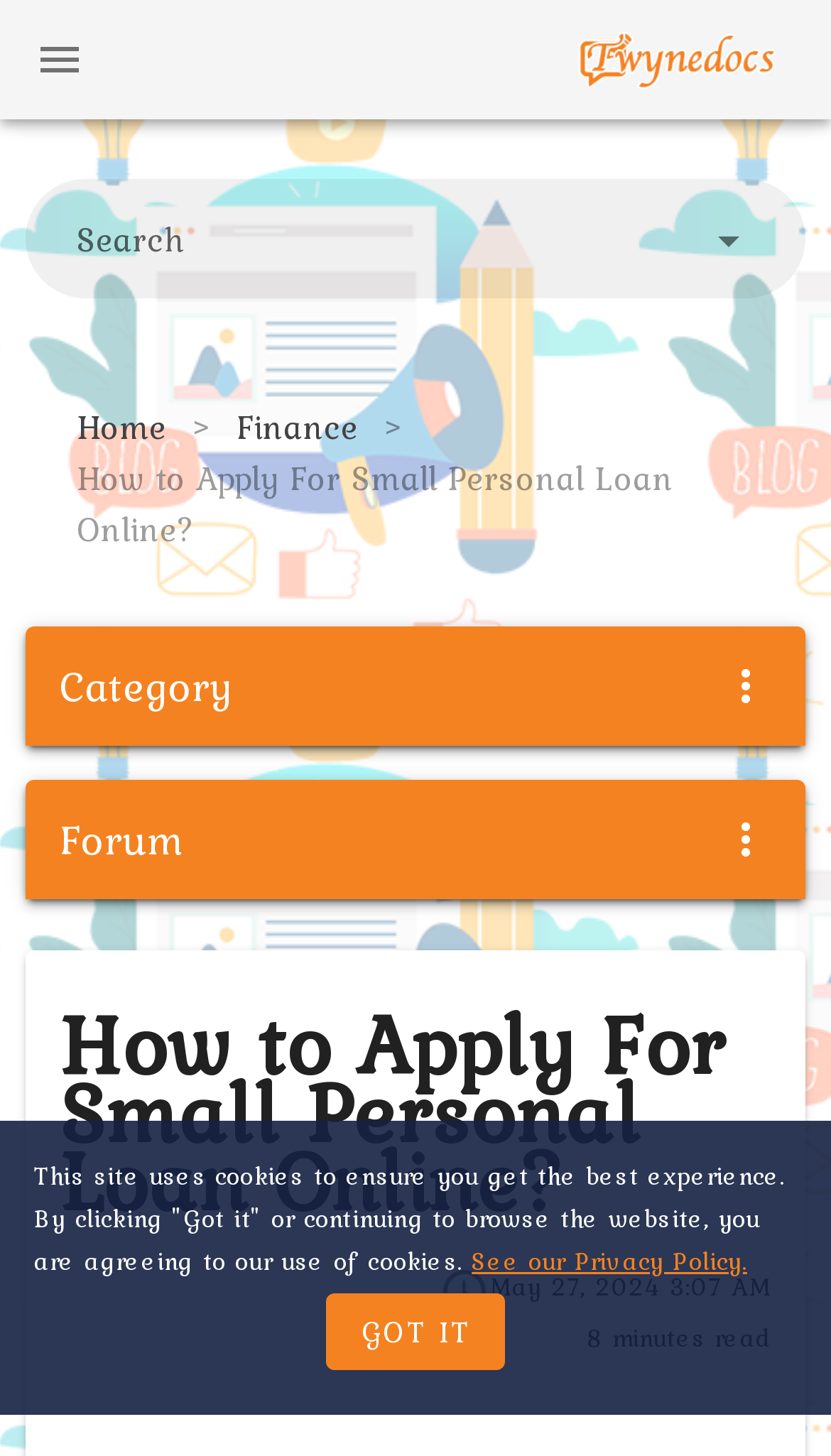Consider the image and give a detailed and elaborate answer to the question: 
How long does it take to read the article?

The static text '8 minutes read' is located at the bottom of the page, indicating the estimated time it takes to read the article.